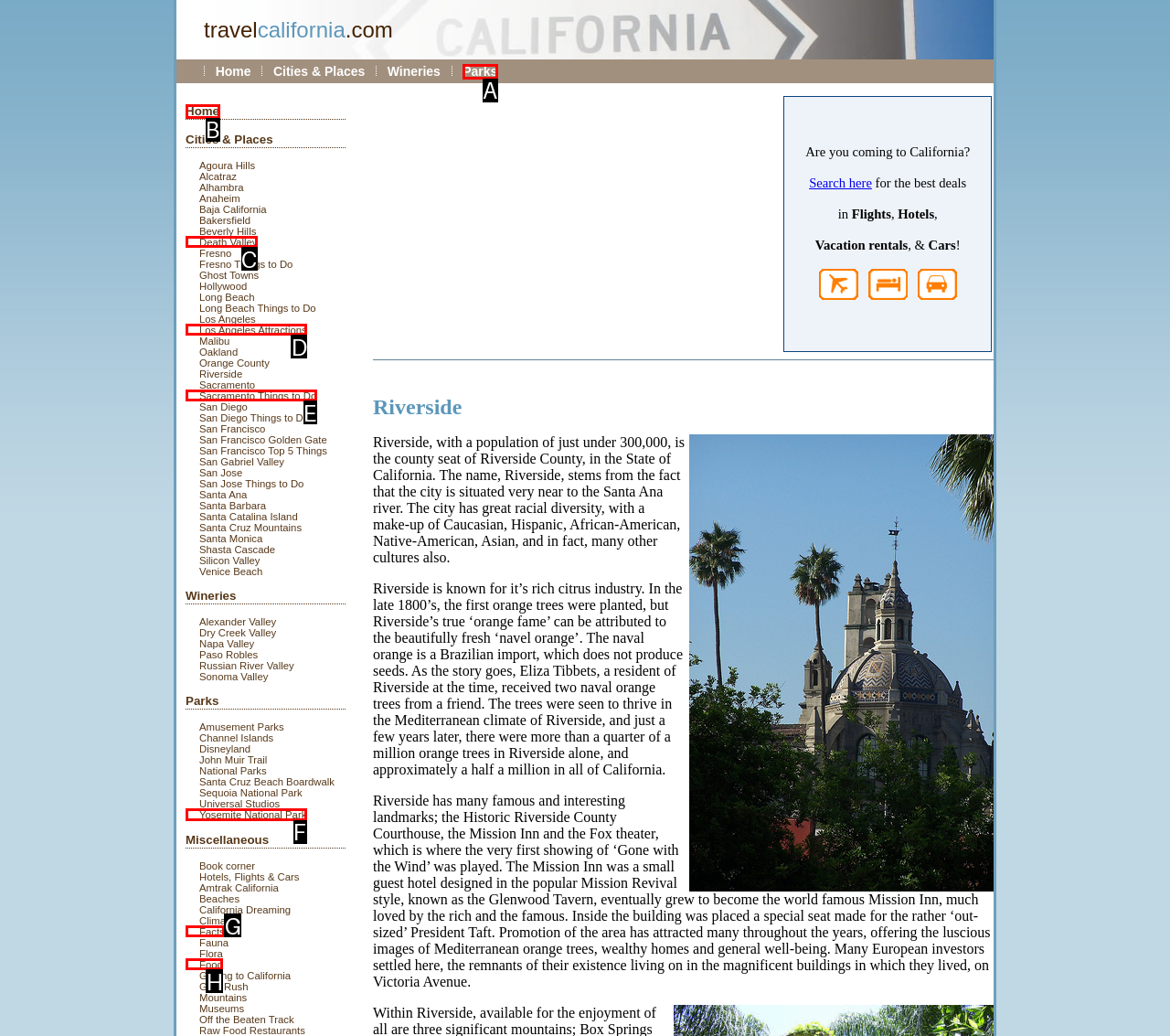To achieve the task: check out Yosemite National Park, which HTML element do you need to click?
Respond with the letter of the correct option from the given choices.

F